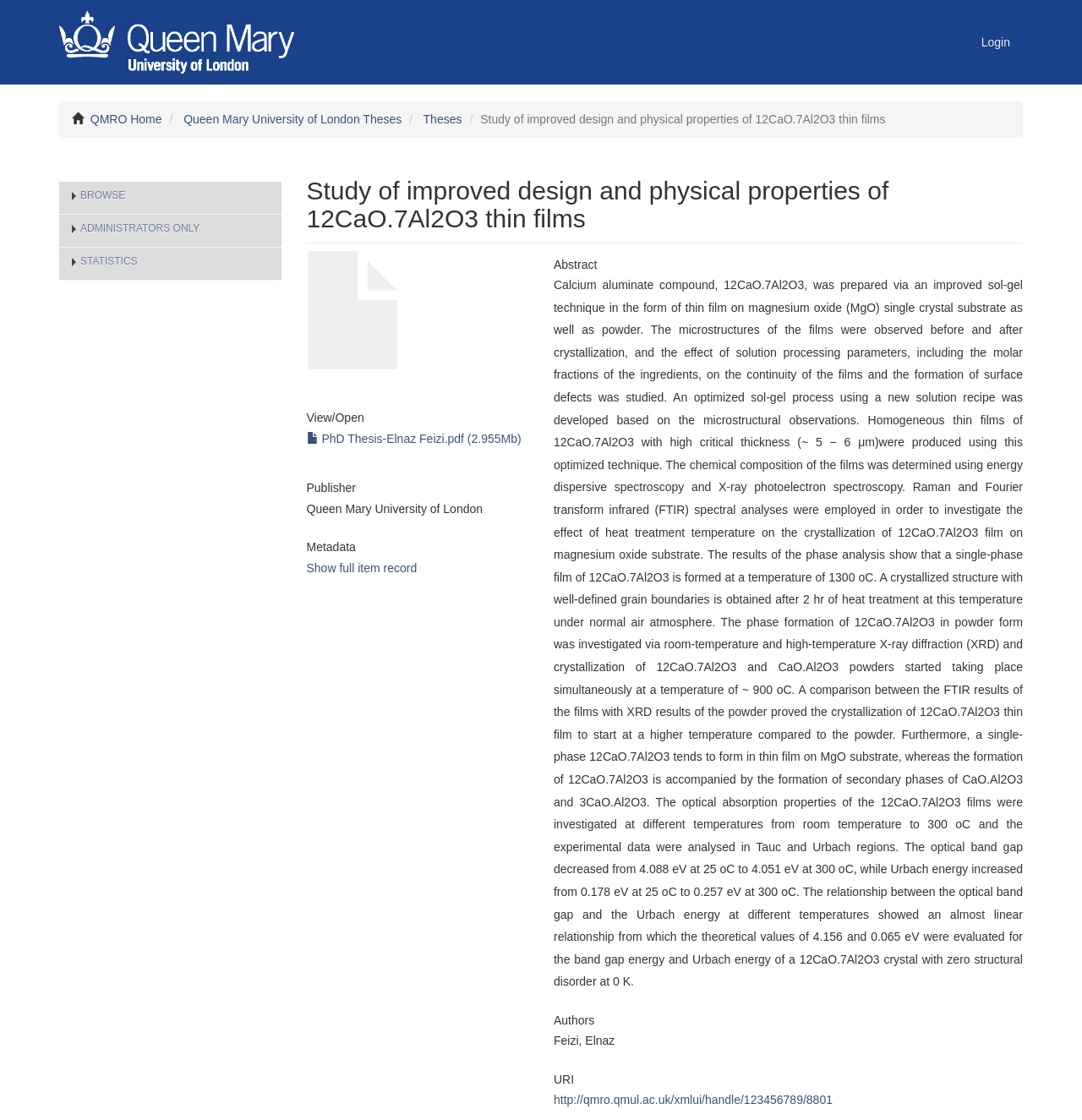Identify the bounding box for the described UI element. Provide the coordinates in (top-left x, top-left y, bottom-right x, bottom-right y) format with values ranging from 0 to 1: http://qmro.qmul.ac.uk/xmlui/handle/123456789/8801

[0.512, 0.976, 0.77, 0.988]